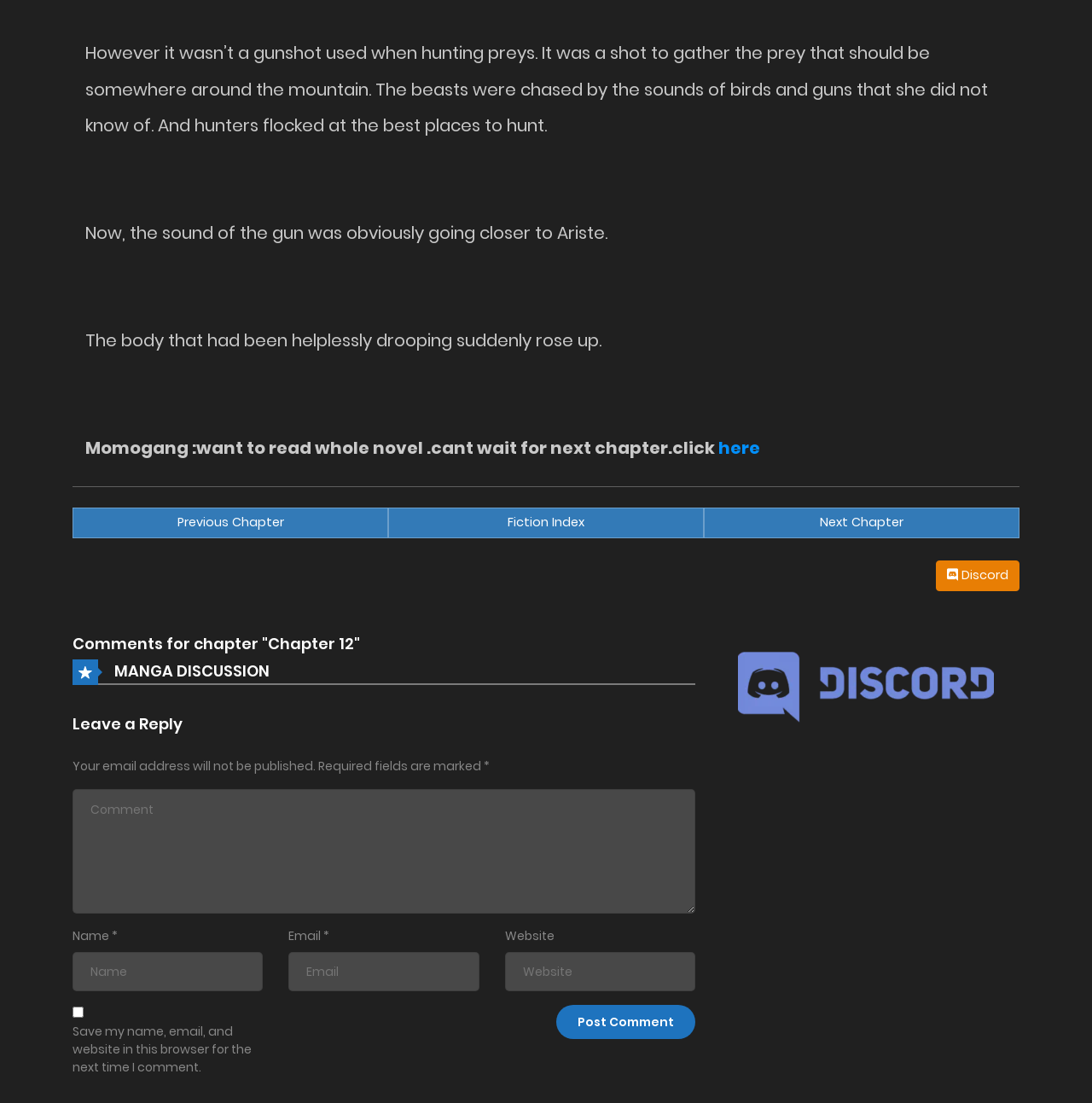Provide your answer in one word or a succinct phrase for the question: 
What is the story about?

Hunting